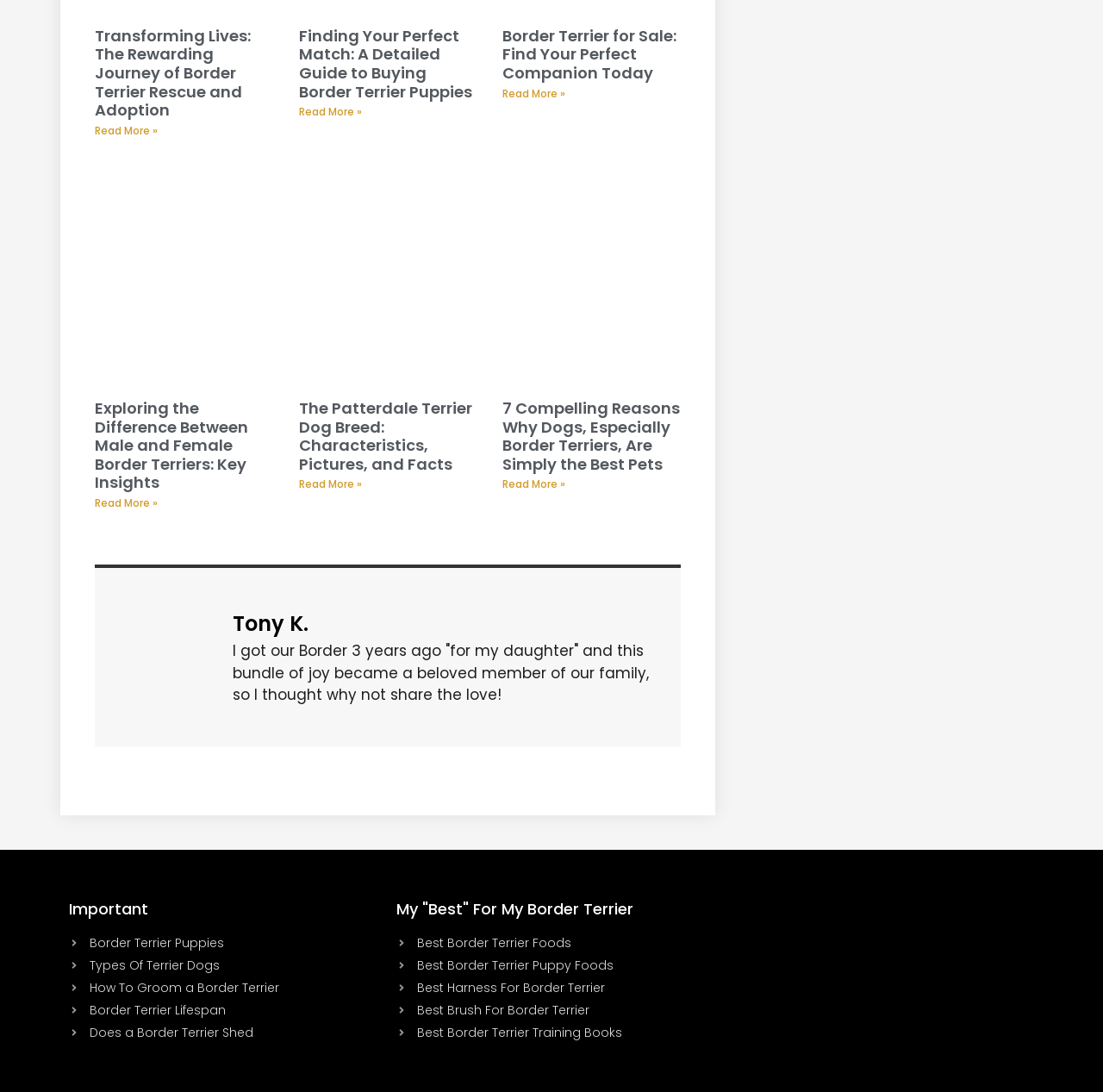Utilize the details in the image to thoroughly answer the following question: What are the categories of information provided on the webpage?

The webpage provides information on various aspects of Border Terriers, including rescue and adoption, buying puppies, and caring for them. The headings and links on the webpage suggest that these are the main categories of information provided.